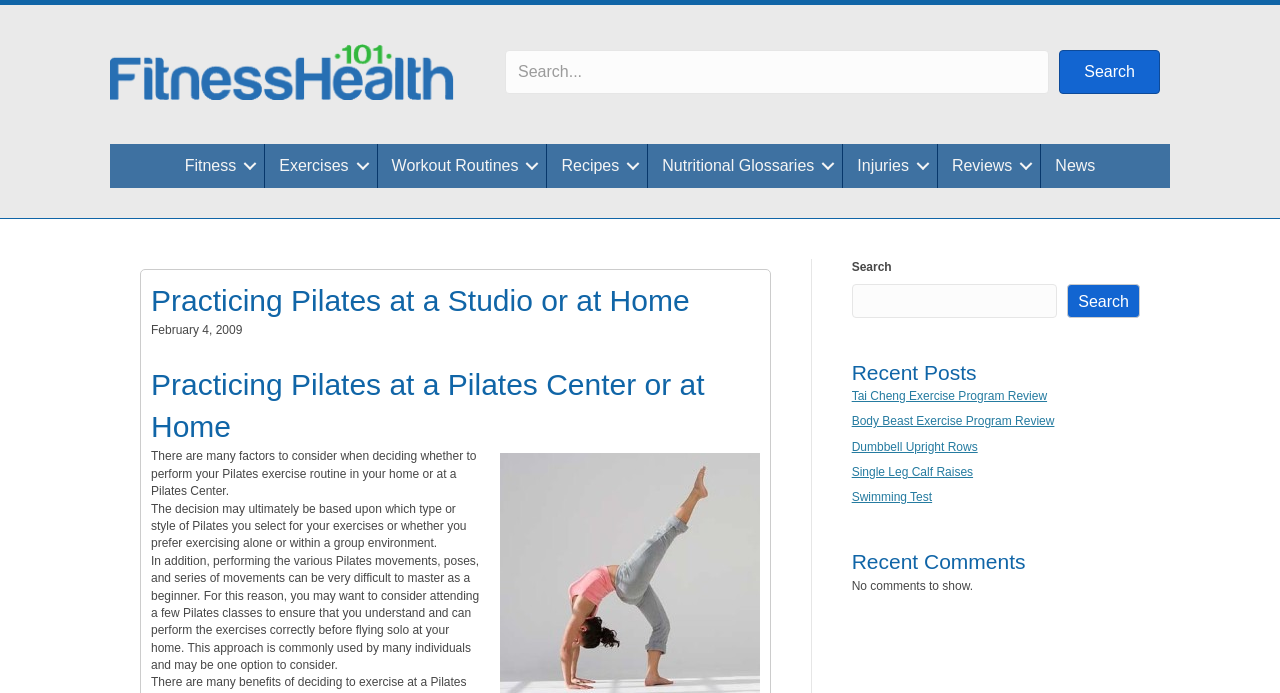What is the purpose of the 'Recent Posts' section? Examine the screenshot and reply using just one word or a brief phrase.

To show recent articles